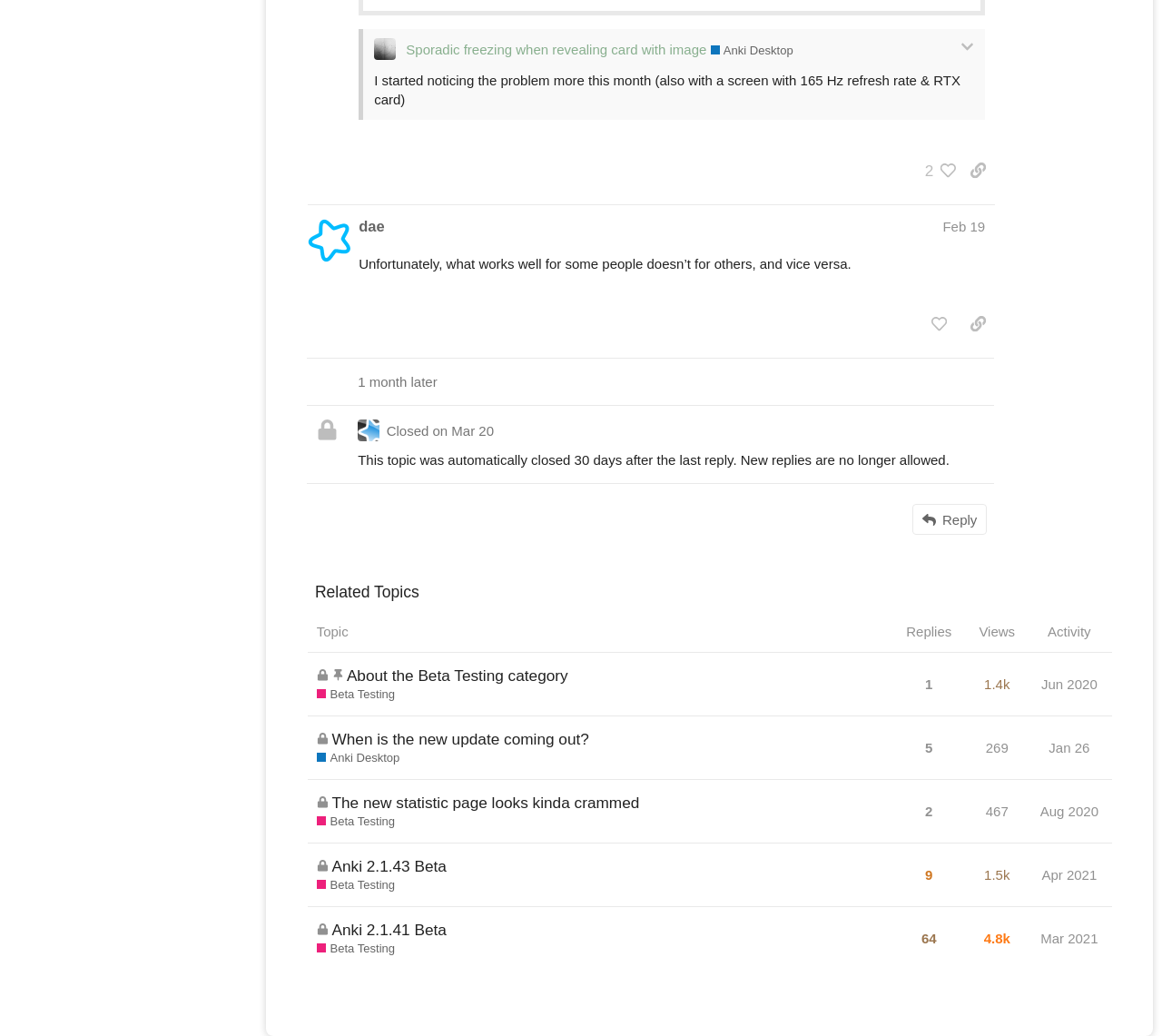Locate the bounding box coordinates of the clickable element to fulfill the following instruction: "Copy a link to the post by @dae". Provide the coordinates as four float numbers between 0 and 1 in the format [left, top, right, bottom].

[0.827, 0.298, 0.856, 0.328]